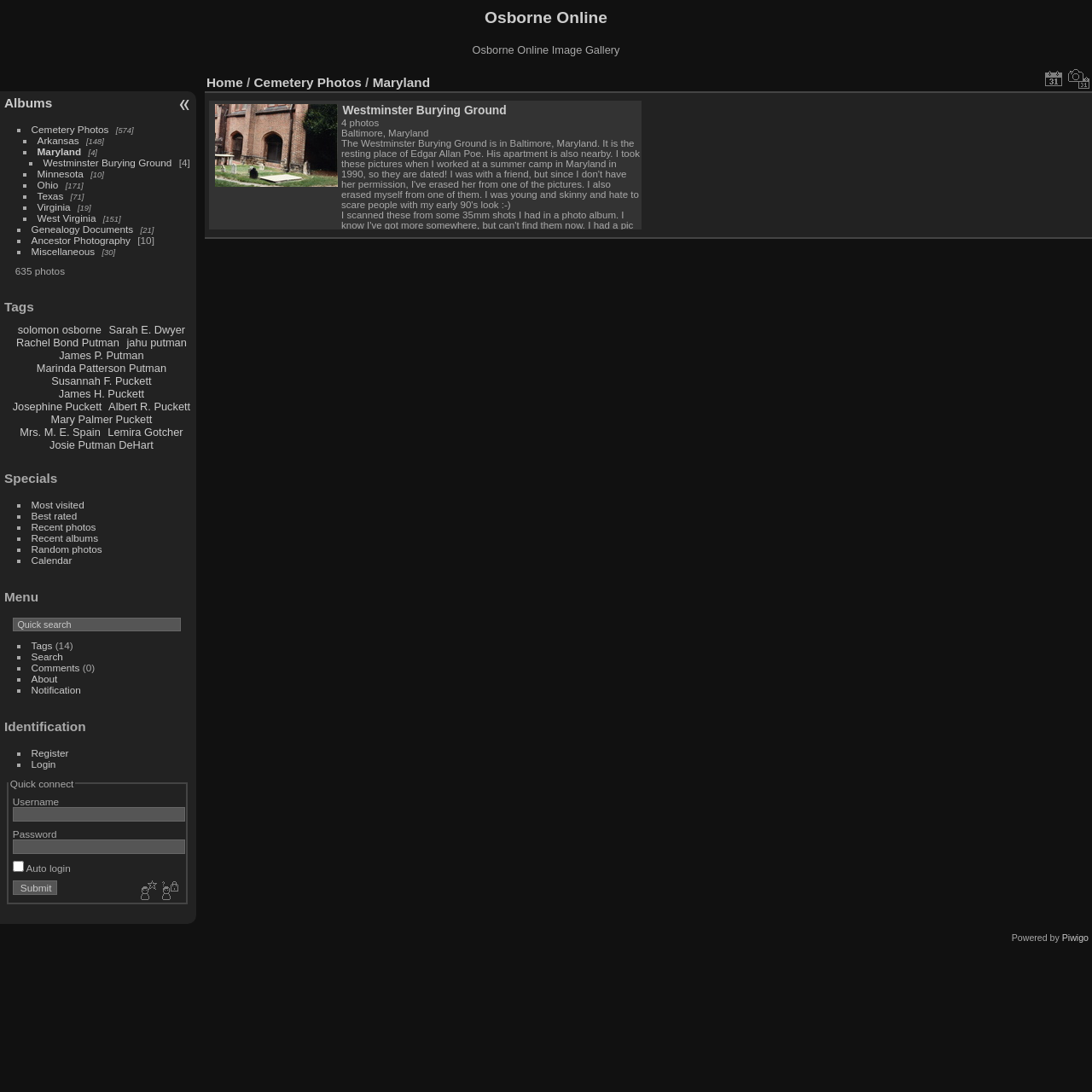Please specify the bounding box coordinates of the element that should be clicked to execute the given instruction: 'Click on Albums'. Ensure the coordinates are four float numbers between 0 and 1, expressed as [left, top, right, bottom].

[0.004, 0.087, 0.048, 0.1]